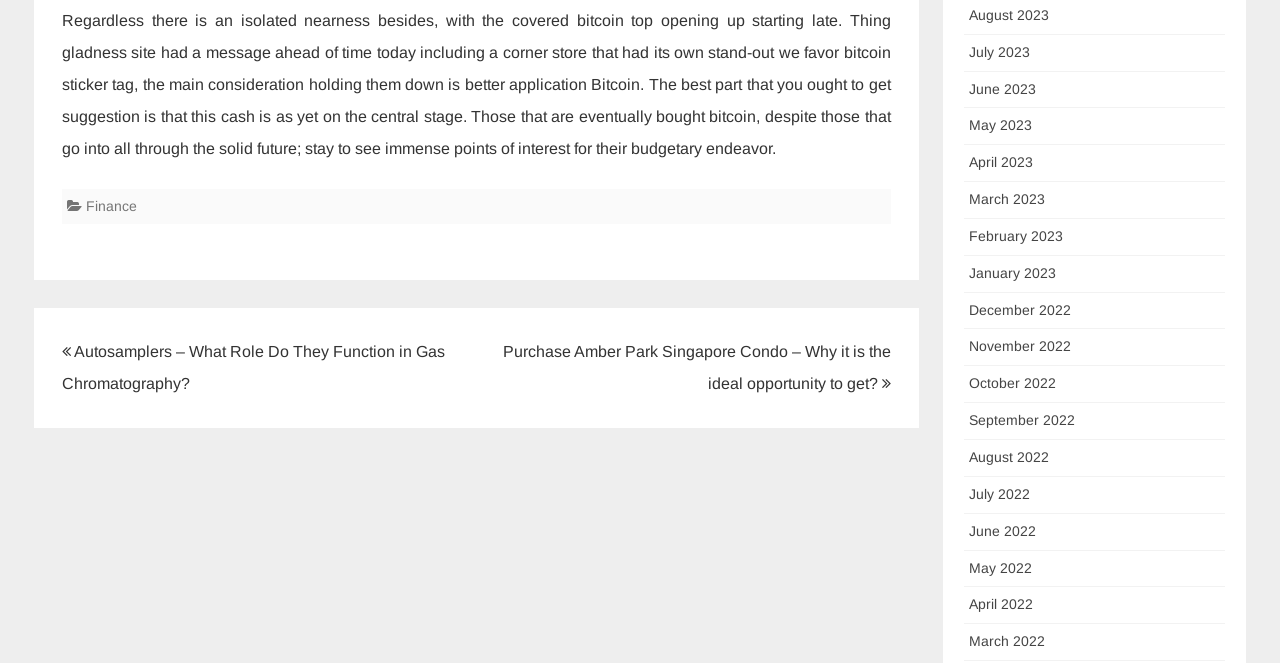Please determine the bounding box coordinates of the element's region to click for the following instruction: "View post 'Autosamplers – What Role Do They Function in Gas Chromatography?'".

[0.048, 0.518, 0.348, 0.591]